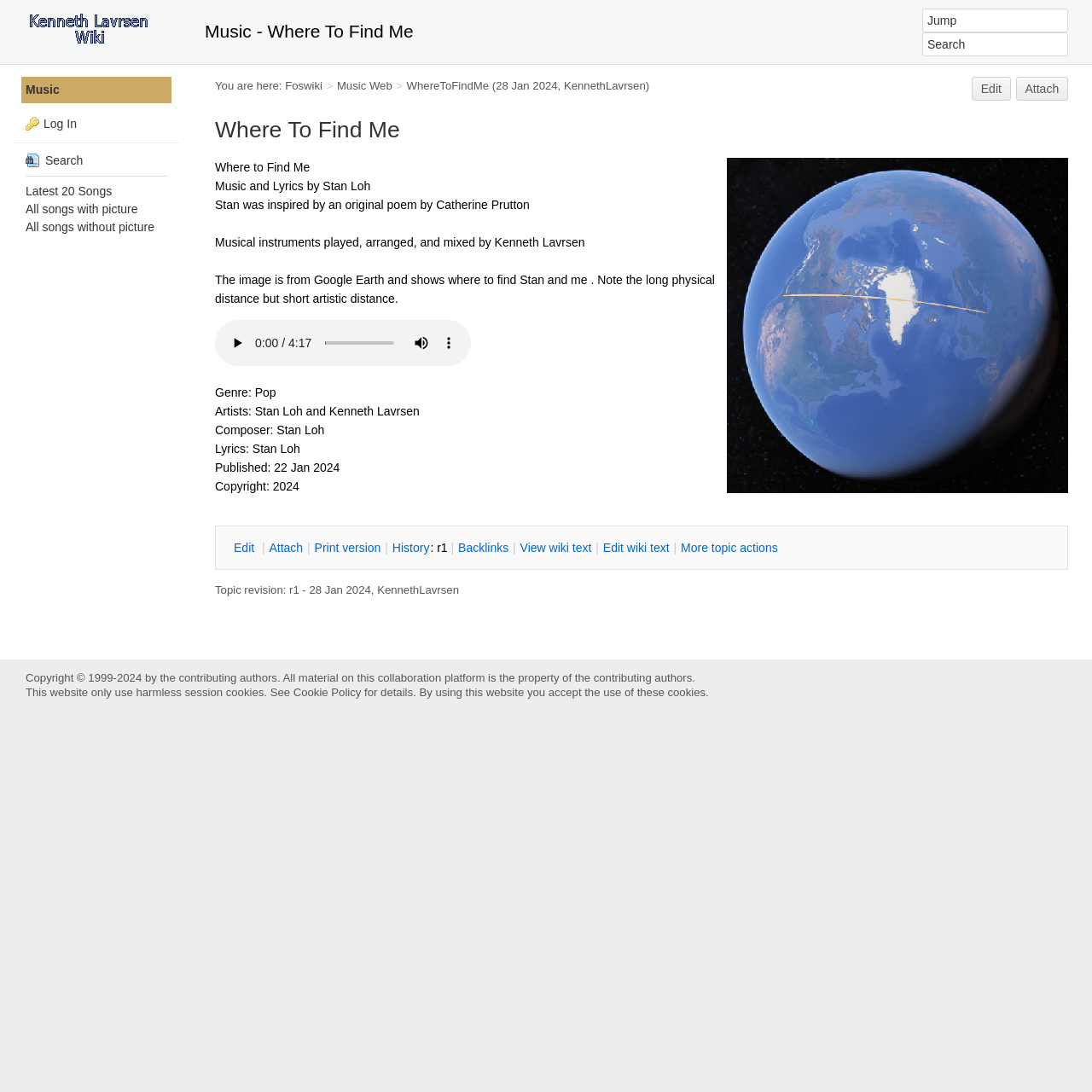Please find the bounding box for the following UI element description. Provide the coordinates in (top-left x, top-left y, bottom-right x, bottom-right y) format, with values between 0 and 1: More topic actions

[0.623, 0.495, 0.713, 0.509]